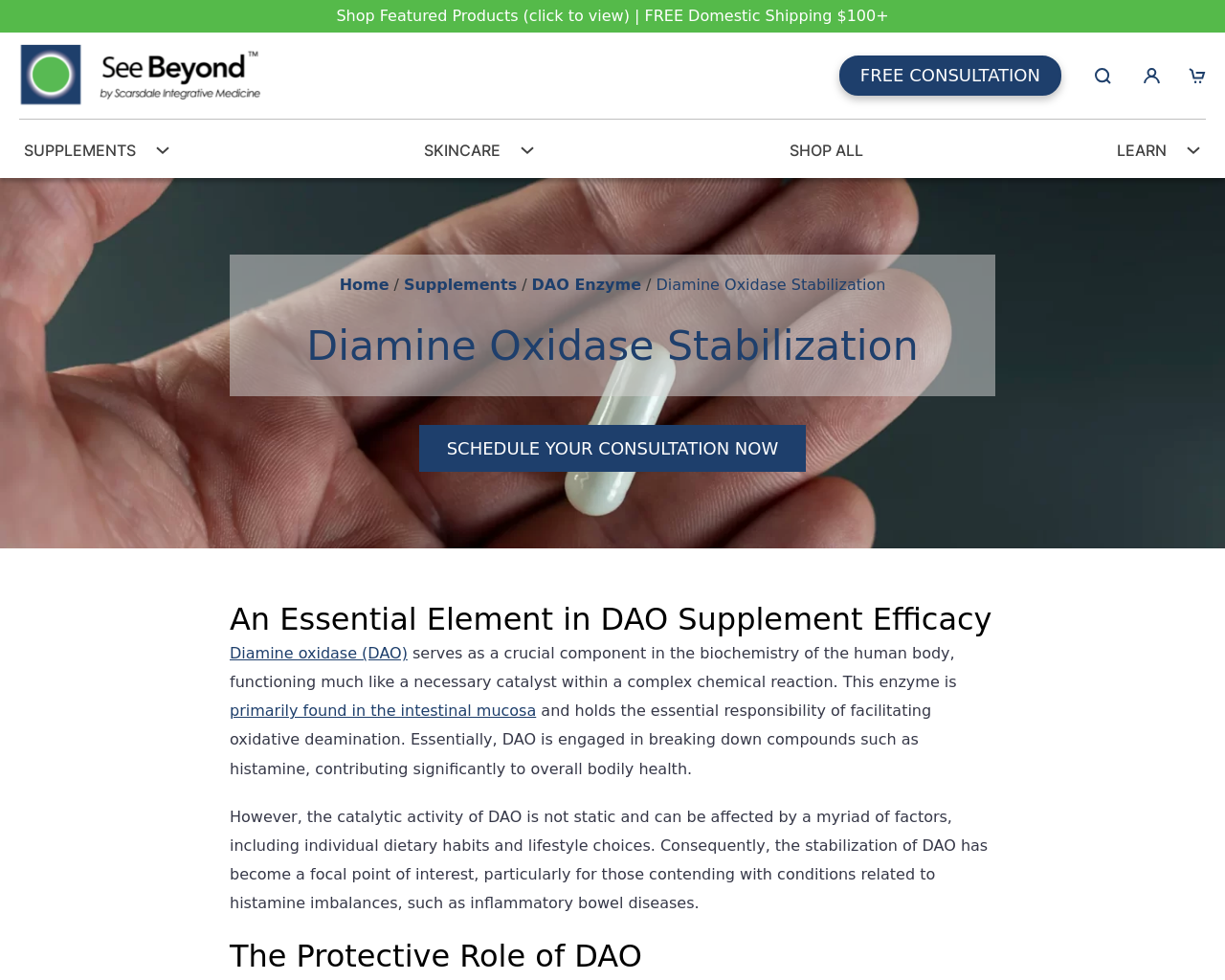Locate the bounding box coordinates of the element you need to click to accomplish the task described by this instruction: "Toggle search".

[0.89, 0.064, 0.91, 0.09]